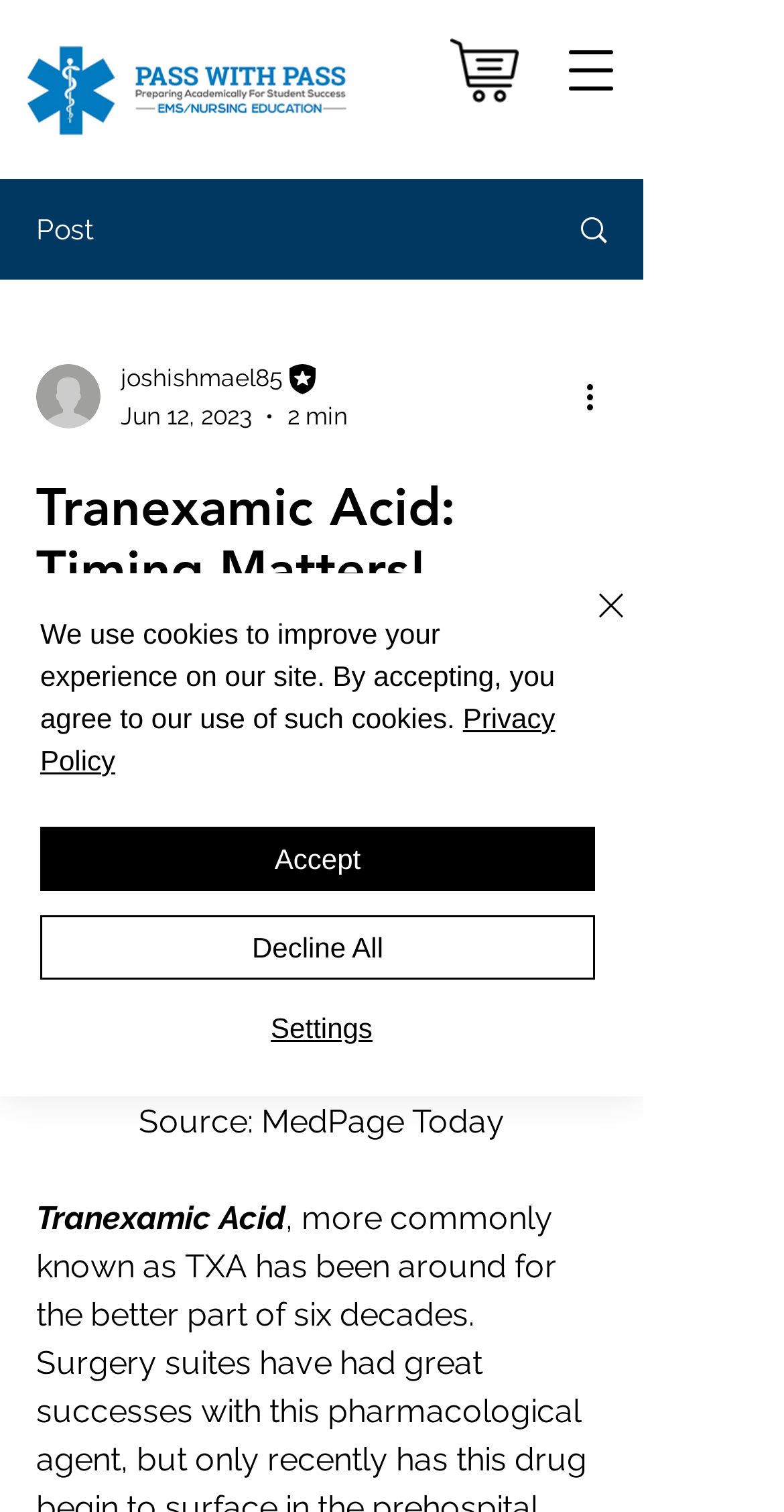Determine the bounding box coordinates of the section I need to click to execute the following instruction: "Watch YouTube video". Provide the coordinates as four float numbers between 0 and 1, i.e., [left, top, right, bottom].

[0.274, 0.647, 0.547, 0.725]